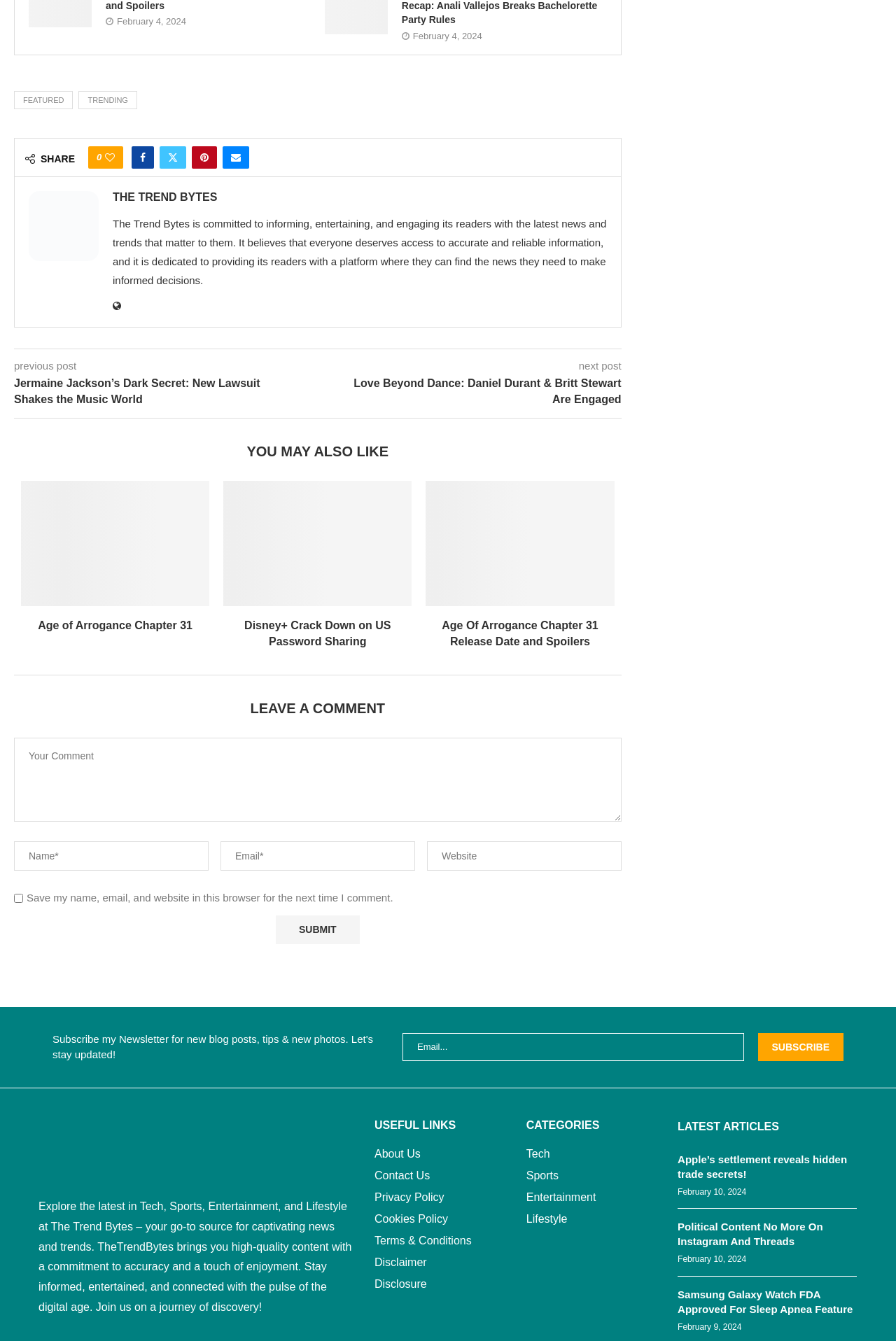What is the purpose of the website?
Observe the image and answer the question with a one-word or short phrase response.

Informing, entertaining, and engaging readers with news and trends